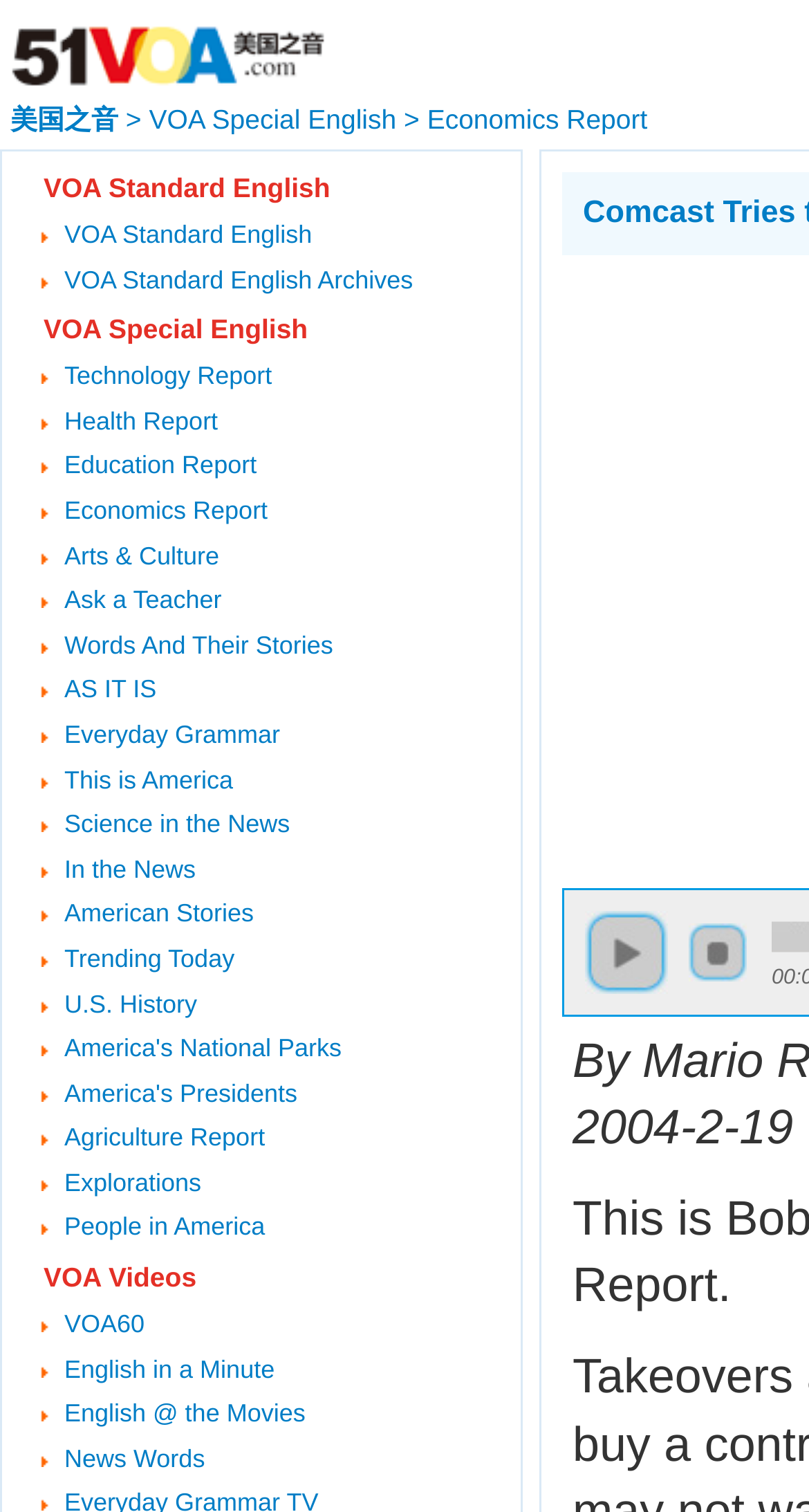Provide the bounding box coordinates of the HTML element described by the text: "English @ the Movies".

[0.079, 0.925, 0.378, 0.945]